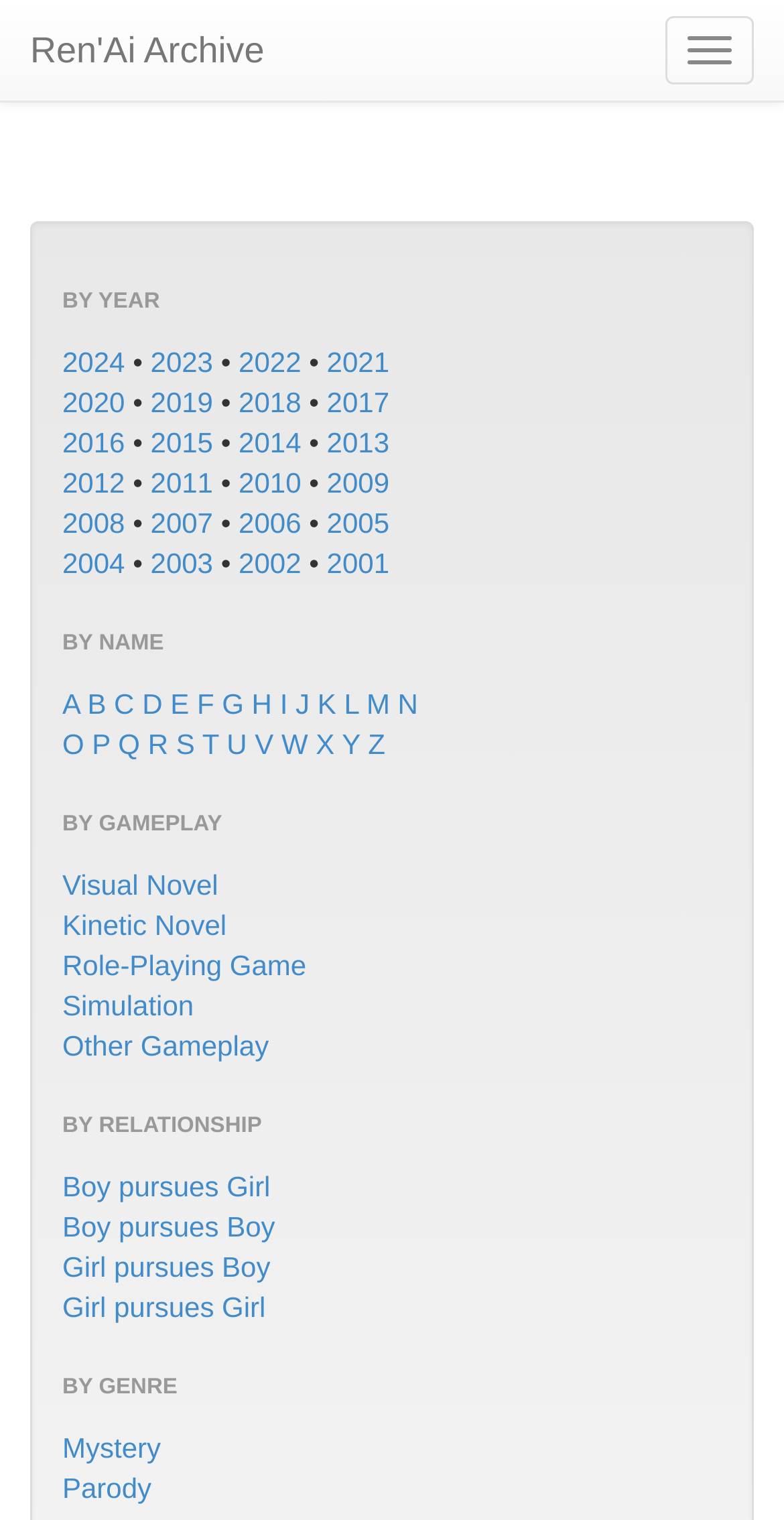Can you find the bounding box coordinates for the UI element given this description: "Kinetic Novel"? Provide the coordinates as four float numbers between 0 and 1: [left, top, right, bottom].

[0.079, 0.598, 0.289, 0.619]